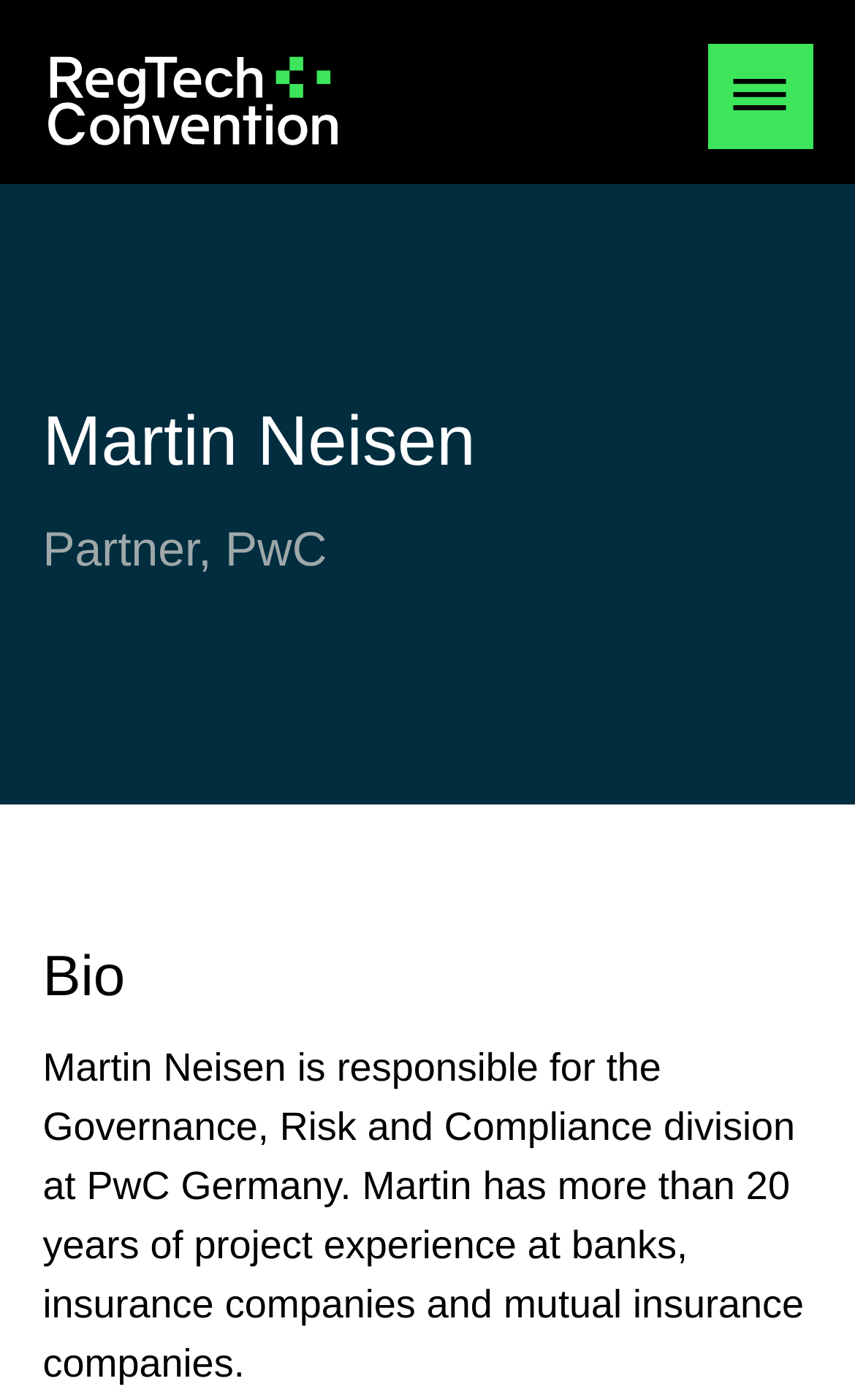What is the name of the convention associated with Martin Neisen?
Using the image as a reference, give an elaborate response to the question.

I found the answer by looking at the link element with the text 'Logo of Regtech Convention' which is located at the top of the page.